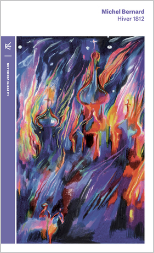Who is the author of the novel?
Please provide a comprehensive answer to the question based on the webpage screenshot.

The author's name, Michel Bernard, is prominently displayed at the top of the cover, above the title 'Hiver 1812'.